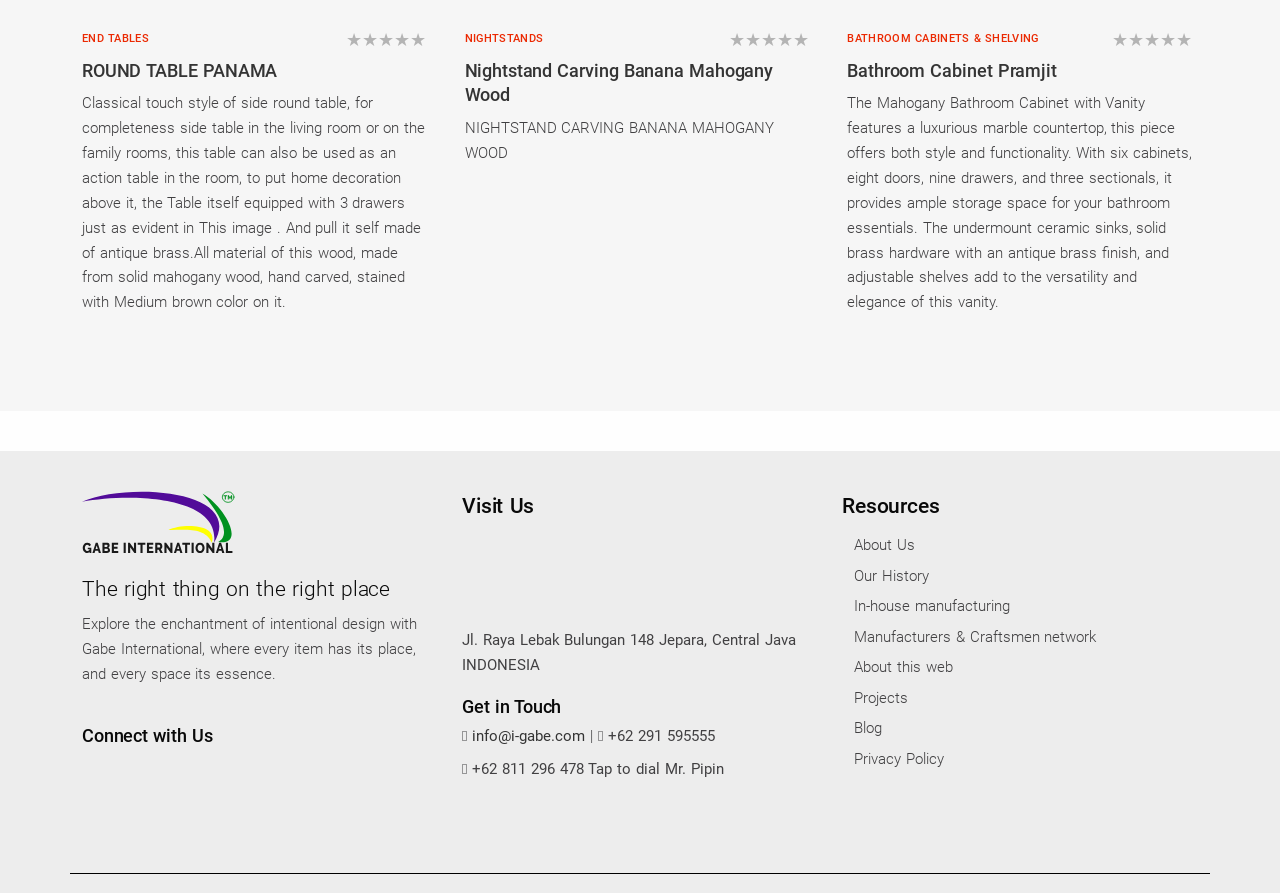What is the address of Gabe International?
Could you answer the question with a detailed and thorough explanation?

The address can be found in the group element 'Visit Us' and the static text 'Jl. Raya Lebak Bulungan 148 Jepara, Central Java INDONESIA', which provides the location of Gabe International.